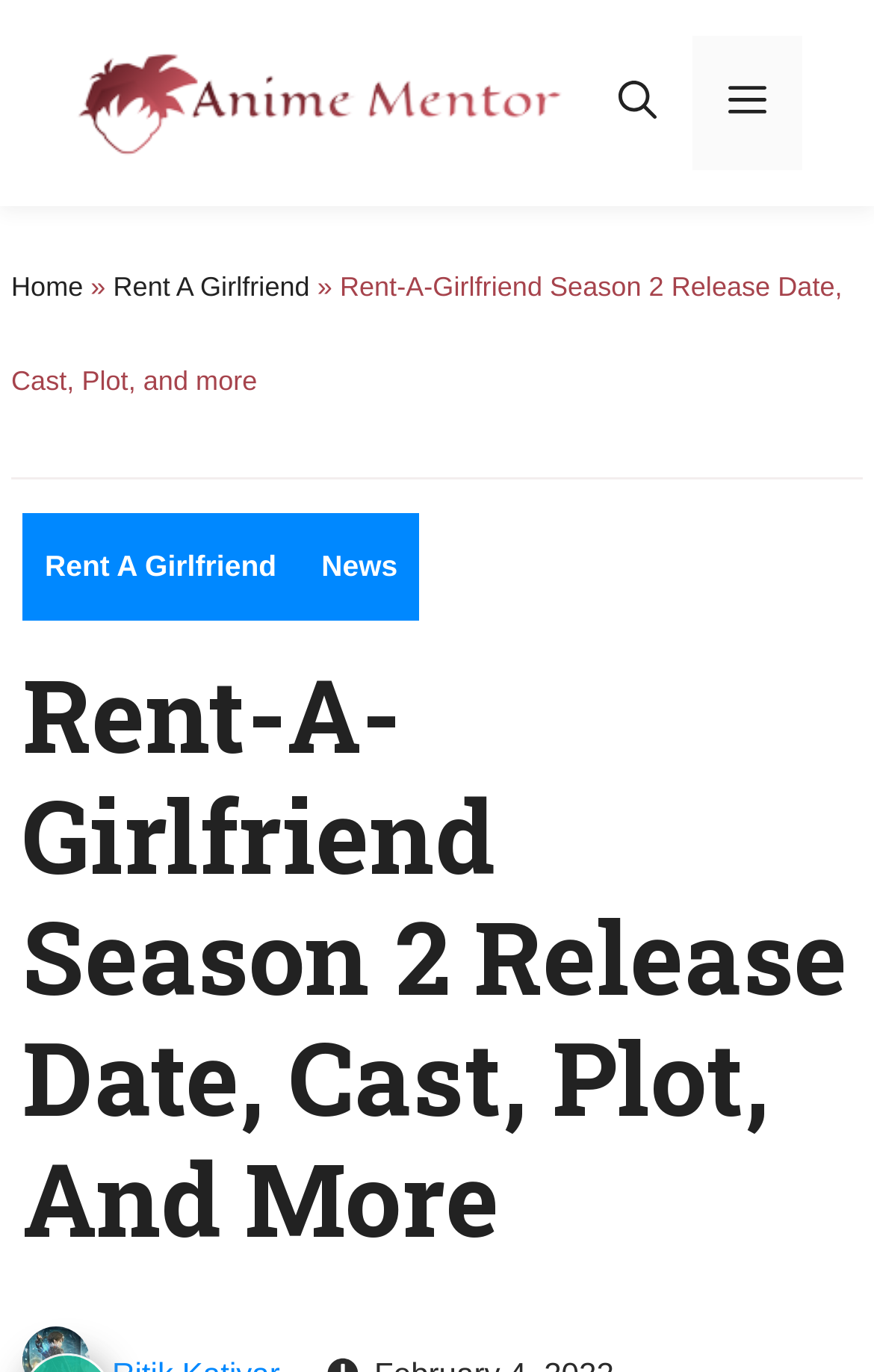What is the function of the 'Open Search Bar' link?
Refer to the image and give a detailed response to the question.

I determined this answer by looking at the link element with the text 'Open Search Bar', which is located in the navigation section. This implies that clicking the link will open the search bar, allowing users to search for content on the website.